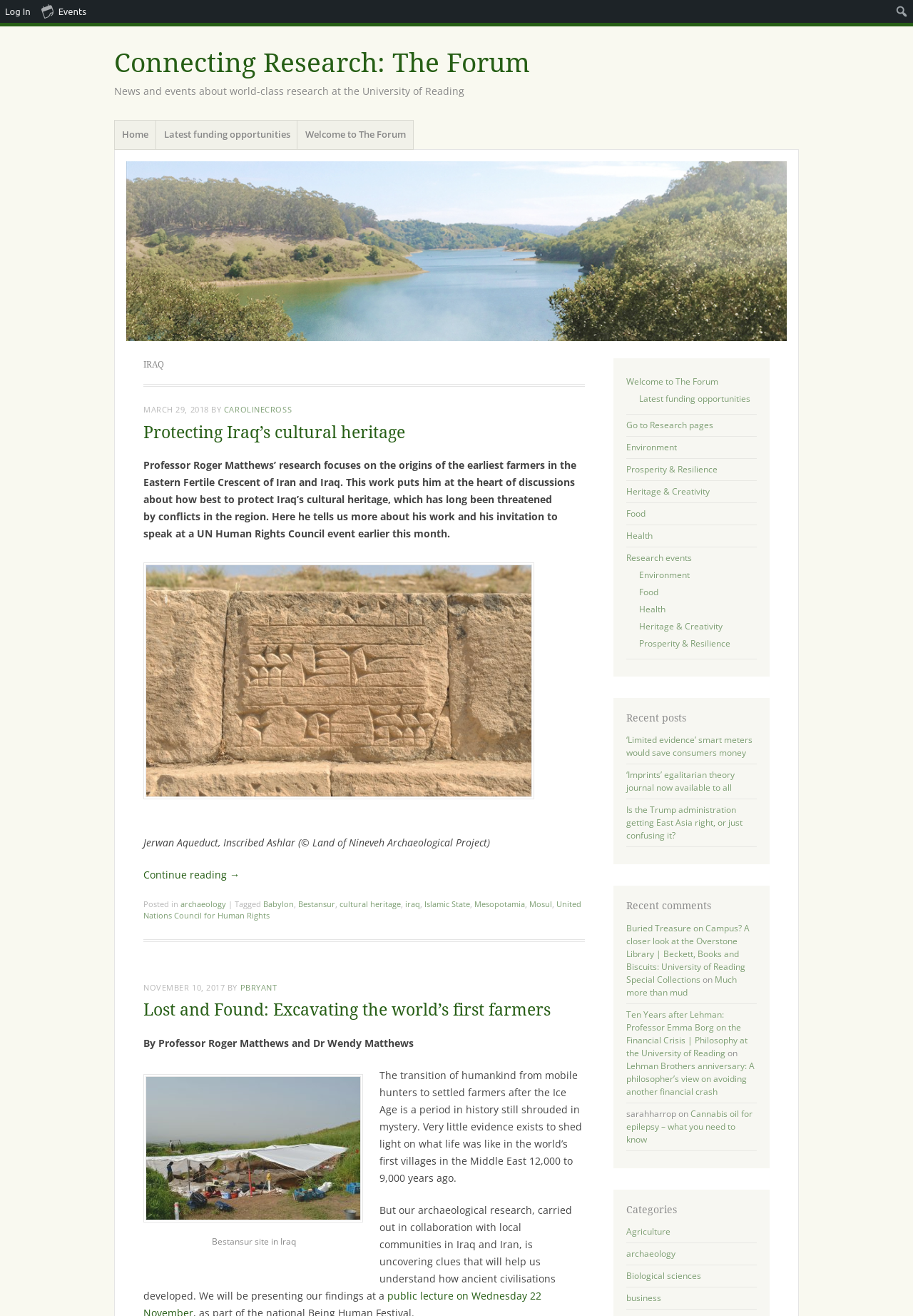Can you give a comprehensive explanation to the question given the content of the image?
What is the purpose of the 'Skip to content' link?

The purpose of the 'Skip to content' link is obtained from its location and text. It is located at the top of the webpage, before the navigation menu, and its text suggests that it allows users to skip the navigation and go directly to the main content of the webpage.